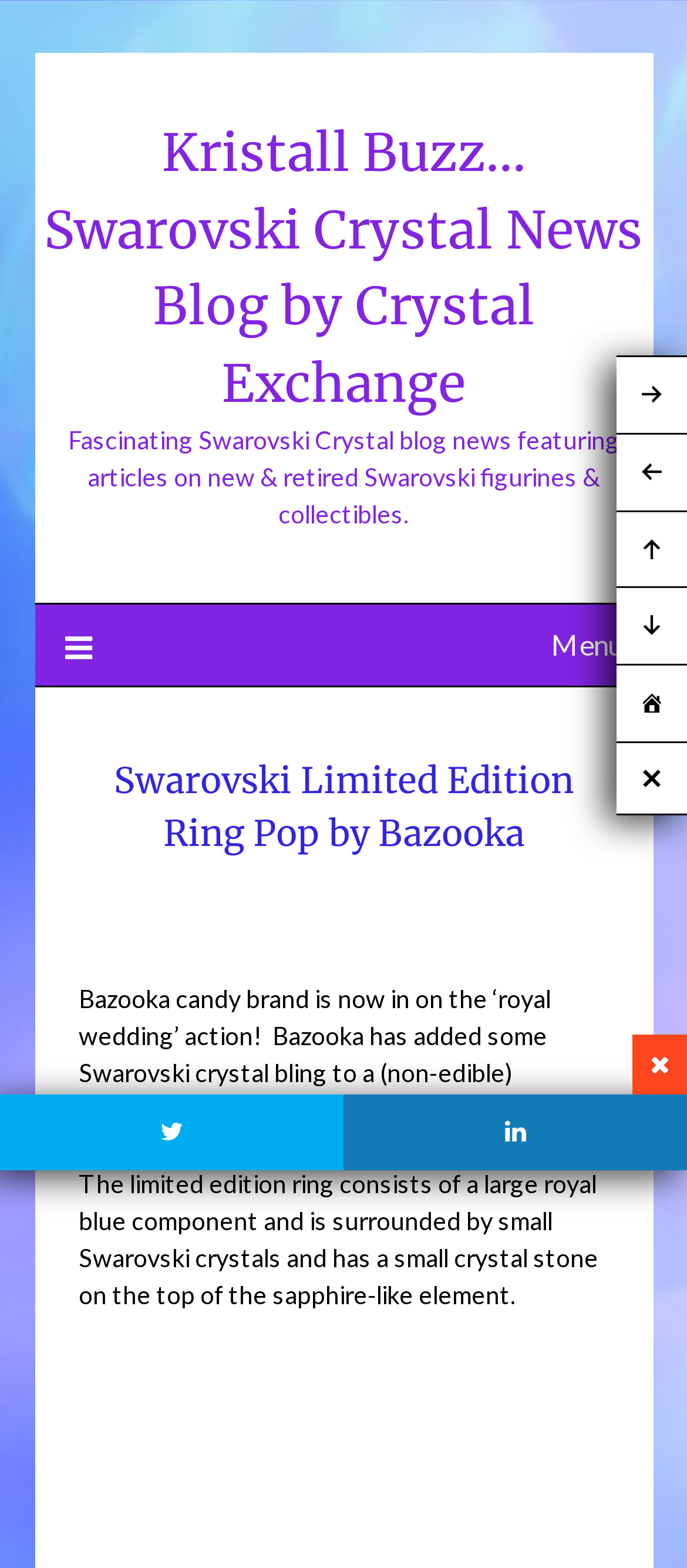Using the provided element description: "title="Twitter"", determine the bounding box coordinates of the corresponding UI element in the screenshot.

[0.0, 0.698, 0.5, 0.746]